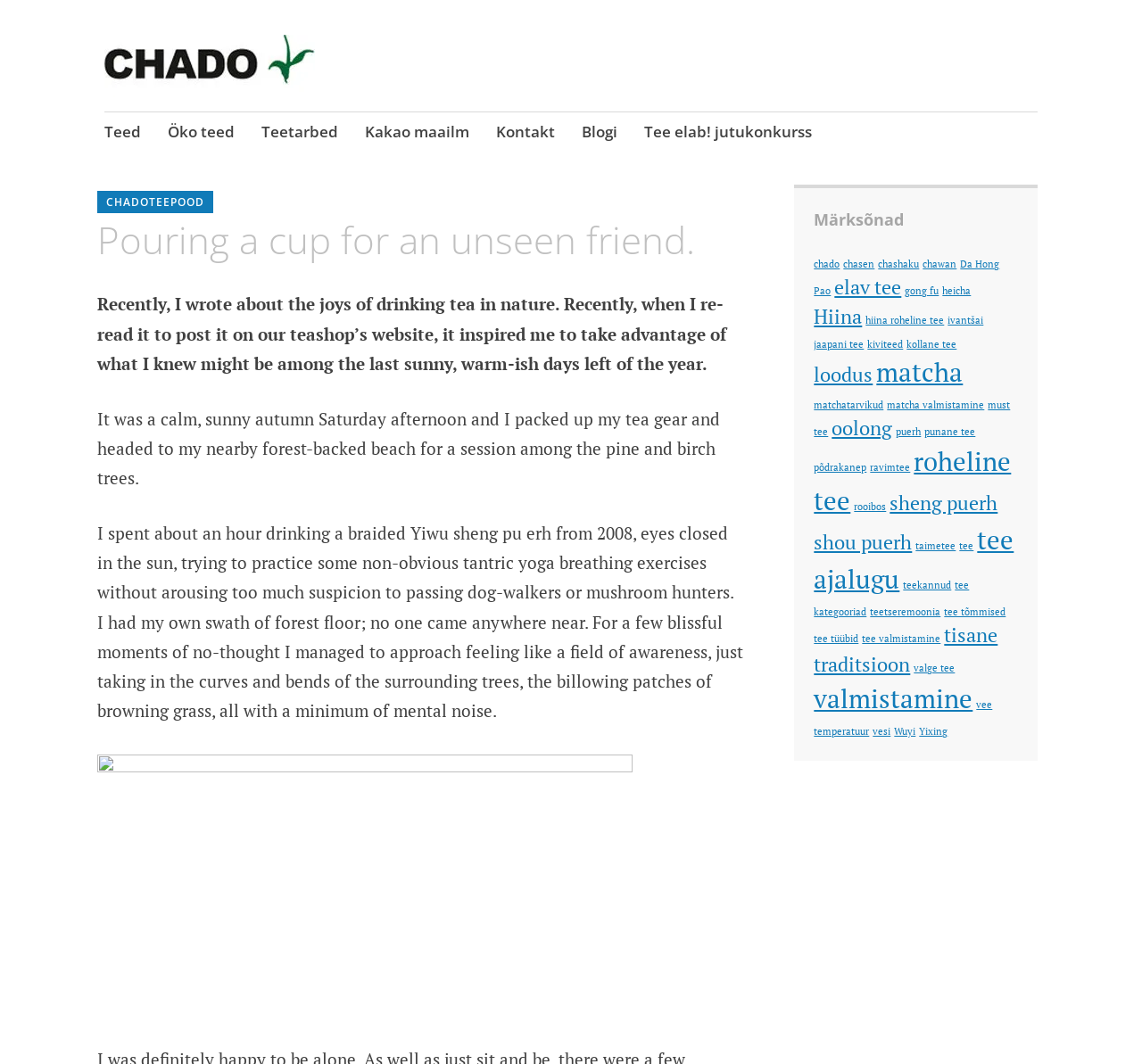Refer to the element description Da Hong Pao and identify the corresponding bounding box in the screenshot. Format the coordinates as (top-left x, top-left y, bottom-right x, bottom-right y) with values in the range of 0 to 1.

[0.713, 0.242, 0.875, 0.279]